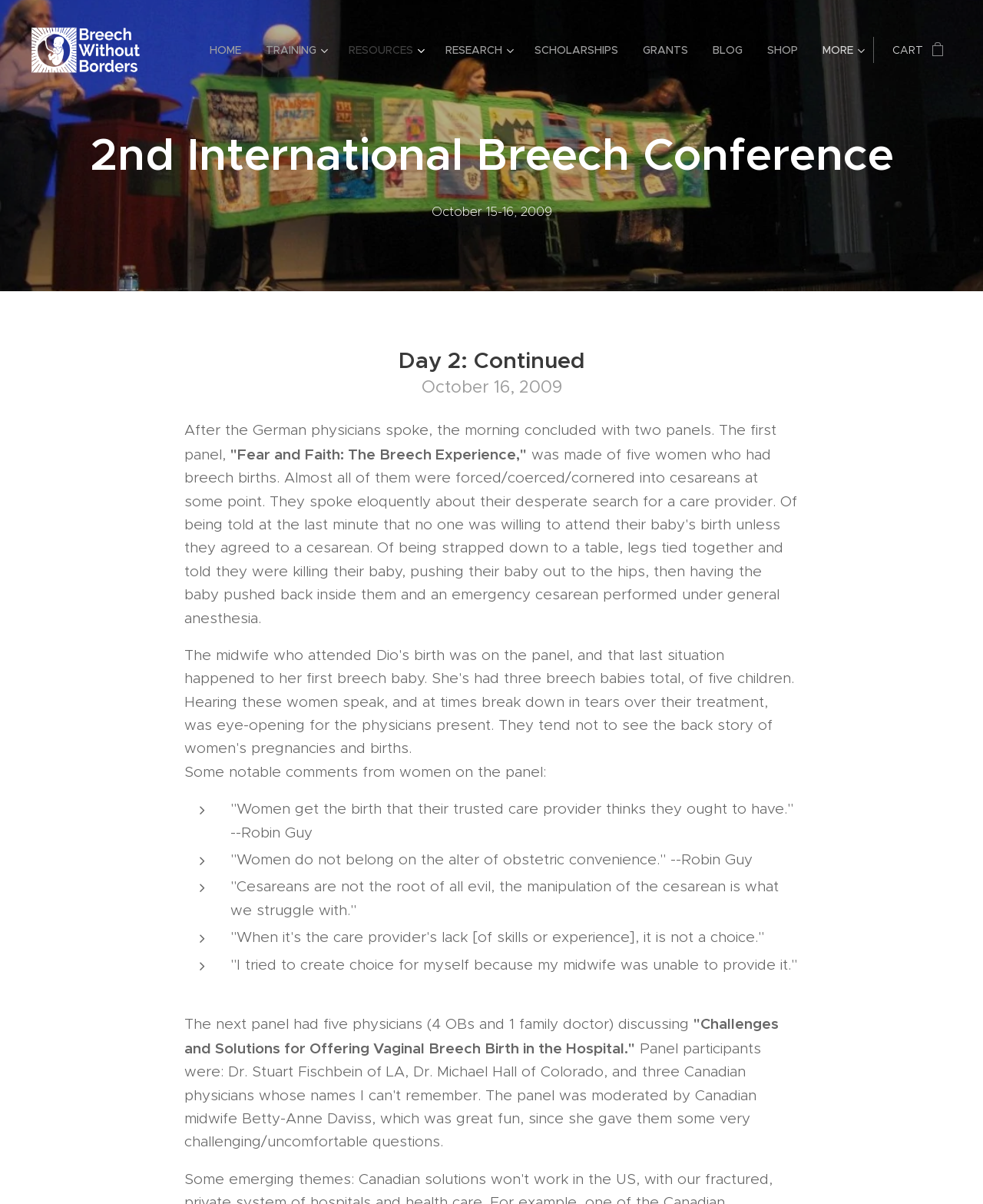Identify the bounding box coordinates of the part that should be clicked to carry out this instruction: "Click on CART".

[0.888, 0.026, 0.969, 0.057]